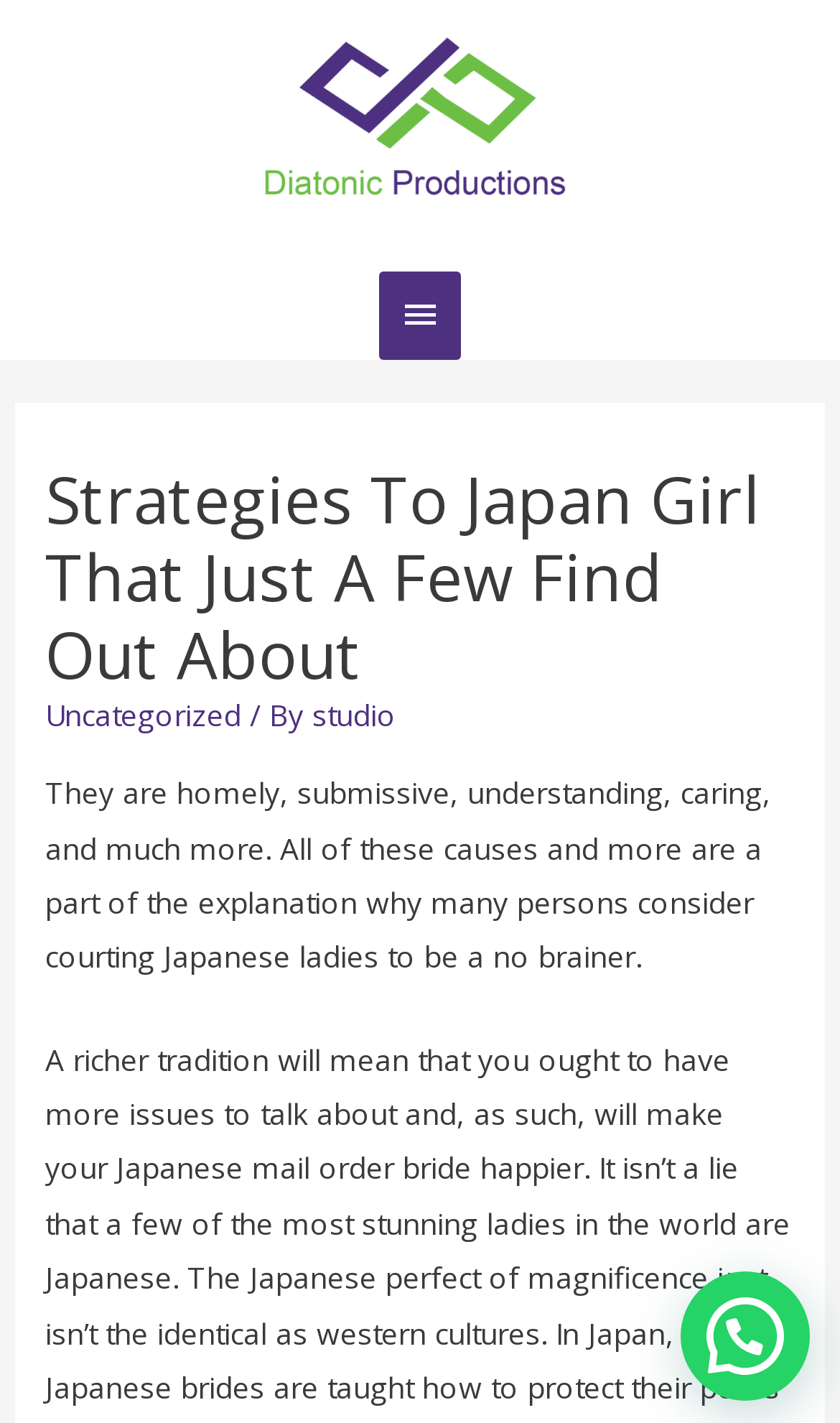Identify the bounding box of the UI element that matches this description: "alt="Diatonic Productions"".

[0.292, 0.069, 0.708, 0.097]